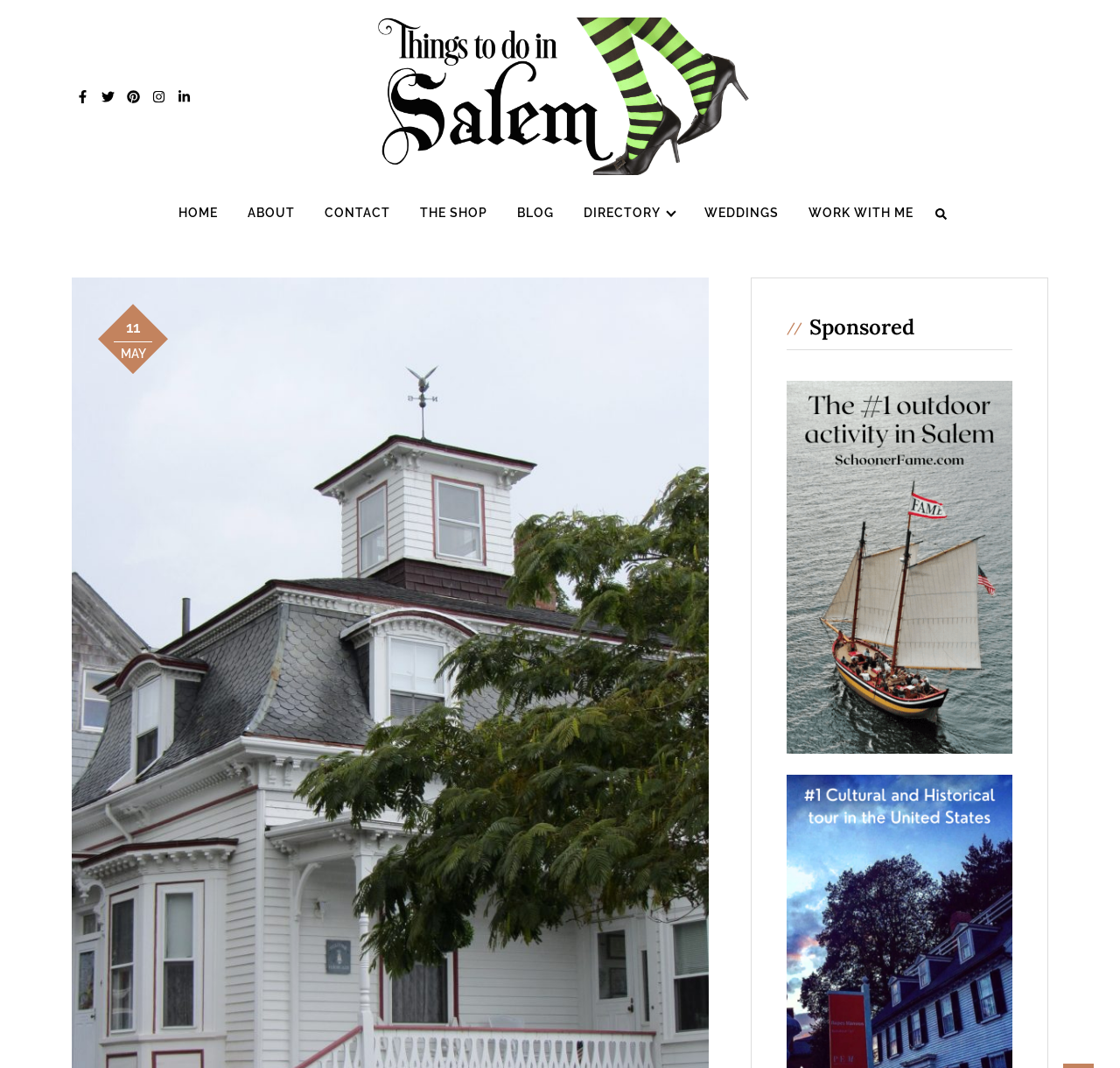Find the bounding box coordinates for the area that should be clicked to accomplish the instruction: "check the BLOG".

[0.461, 0.18, 0.494, 0.219]